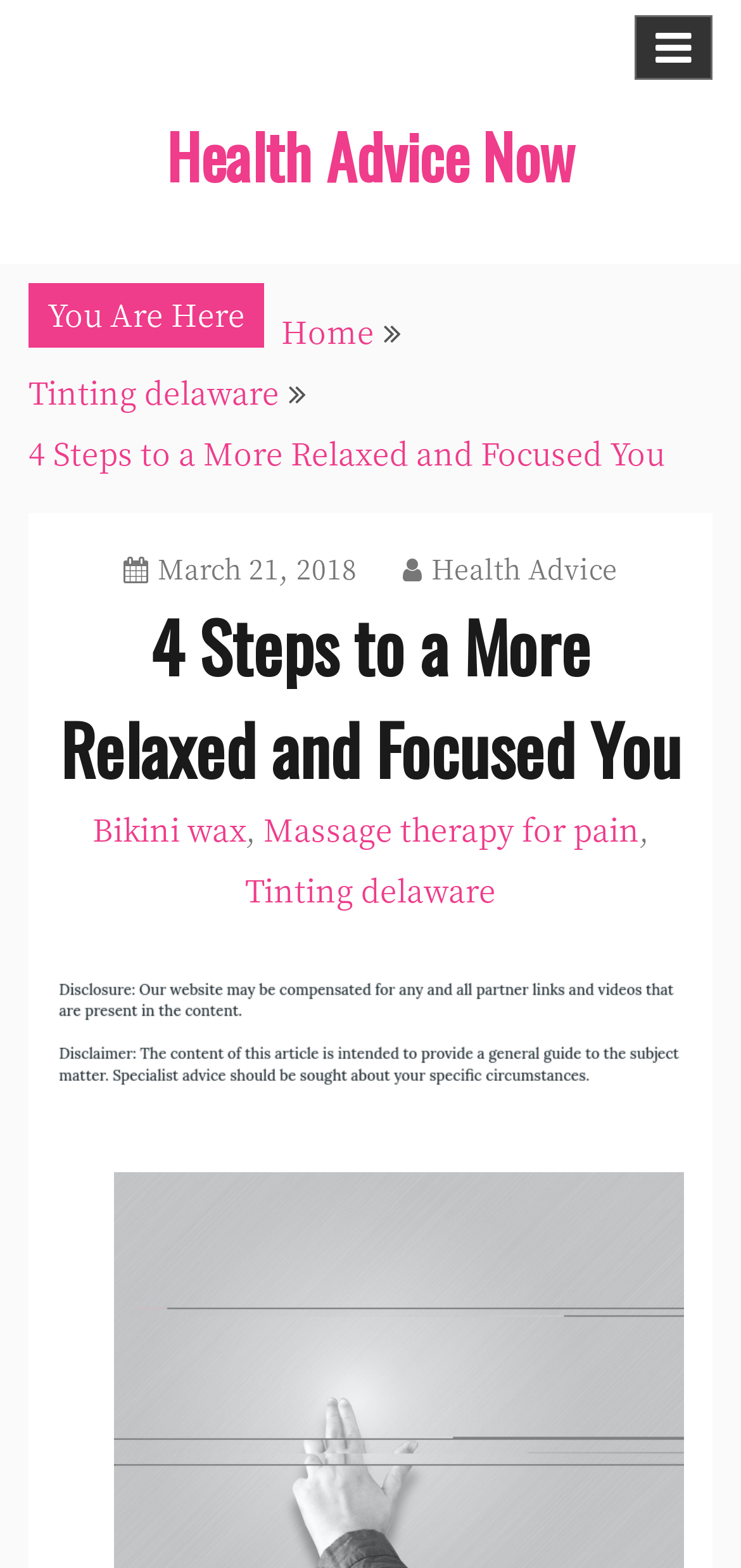What is the date of the article?
Provide a short answer using one word or a brief phrase based on the image.

March 21, 2018